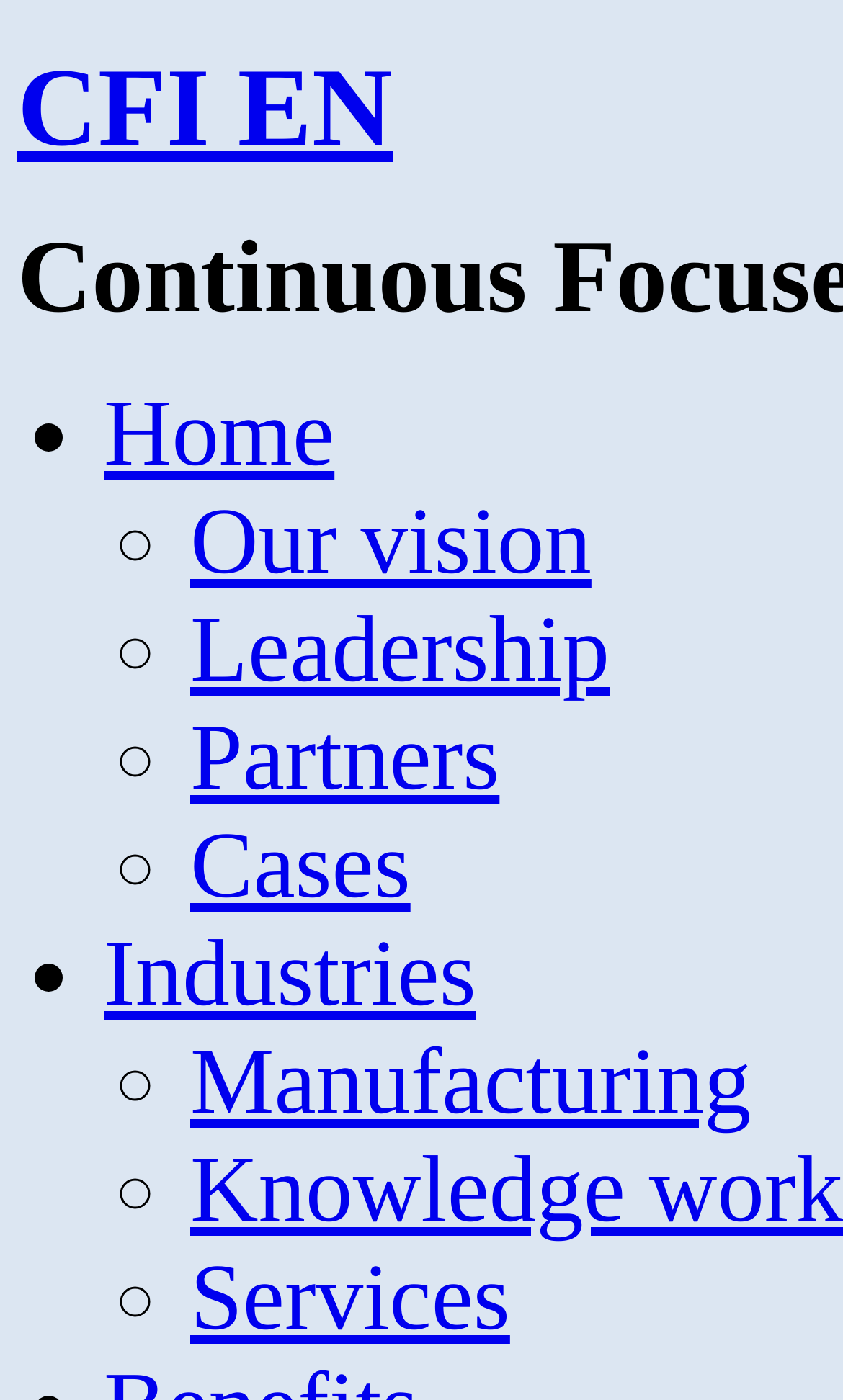Determine the bounding box coordinates for the area you should click to complete the following instruction: "learn about our vision".

[0.226, 0.35, 0.702, 0.424]